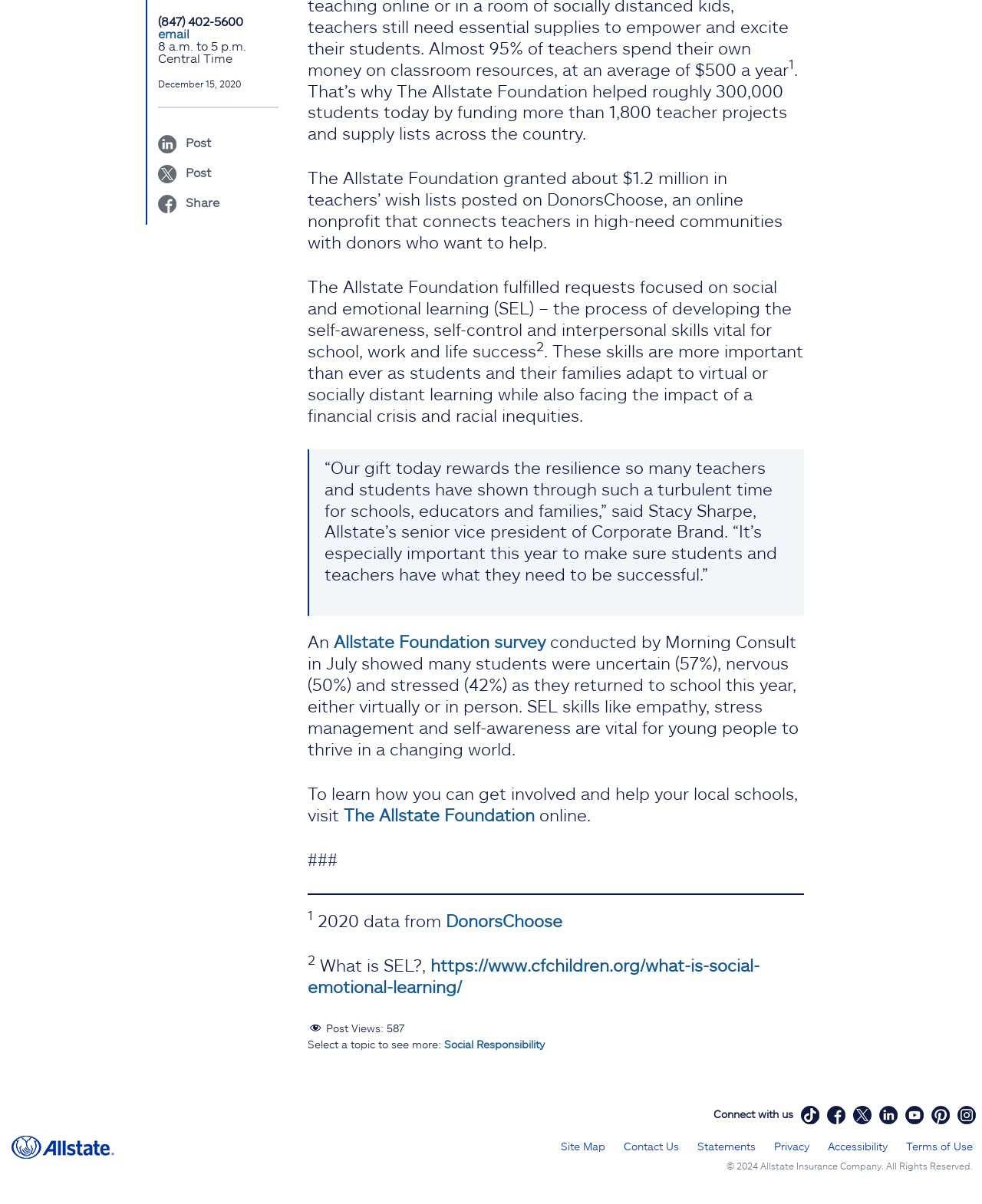Highlight the bounding box coordinates of the element that should be clicked to carry out the following instruction: "Call the phone number". The coordinates must be given as four float numbers ranging from 0 to 1, i.e., [left, top, right, bottom].

[0.161, 0.011, 0.248, 0.023]